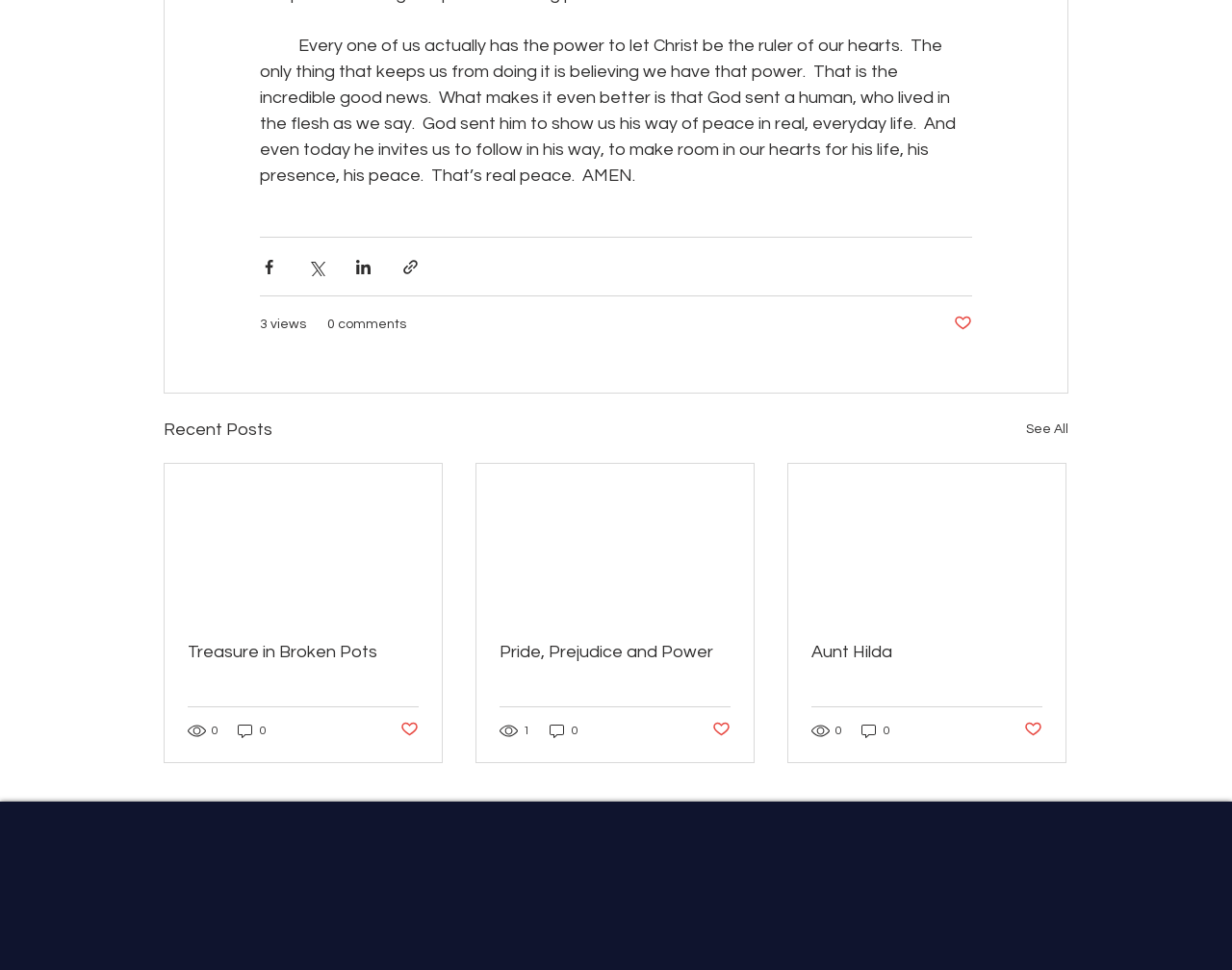Find the bounding box coordinates for the UI element that matches this description: "Introduction".

None